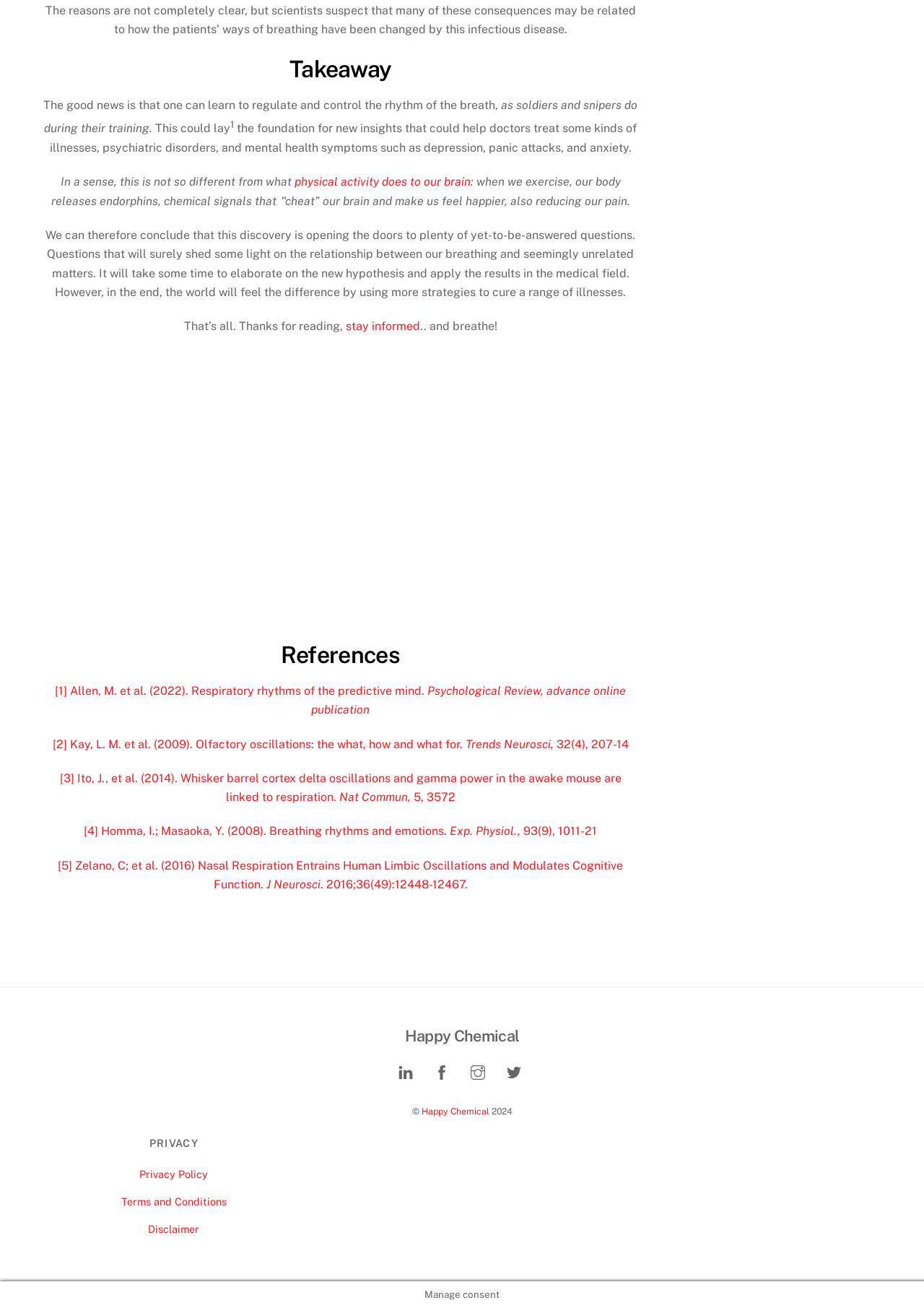Please specify the bounding box coordinates of the clickable section necessary to execute the following command: "Check the reference '[1] Allen, M. et al. (2022). Respiratory rhythms of the predictive mind. Psychological Review, advance online publication'".

[0.06, 0.523, 0.678, 0.548]